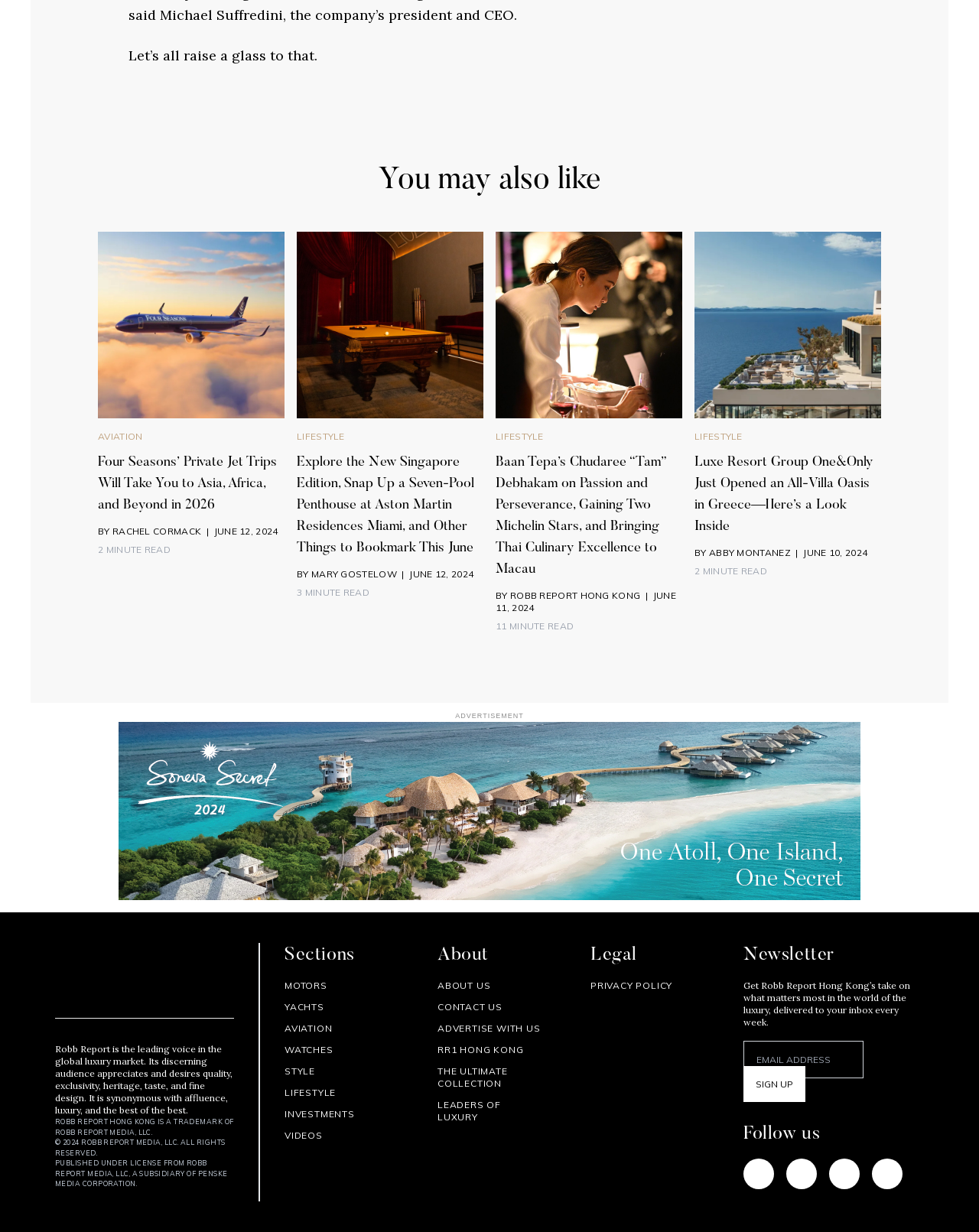Find the bounding box coordinates for the area you need to click to carry out the instruction: "Click on the 'MOTORS' section". The coordinates should be four float numbers between 0 and 1, indicated as [left, top, right, bottom].

[0.291, 0.795, 0.397, 0.805]